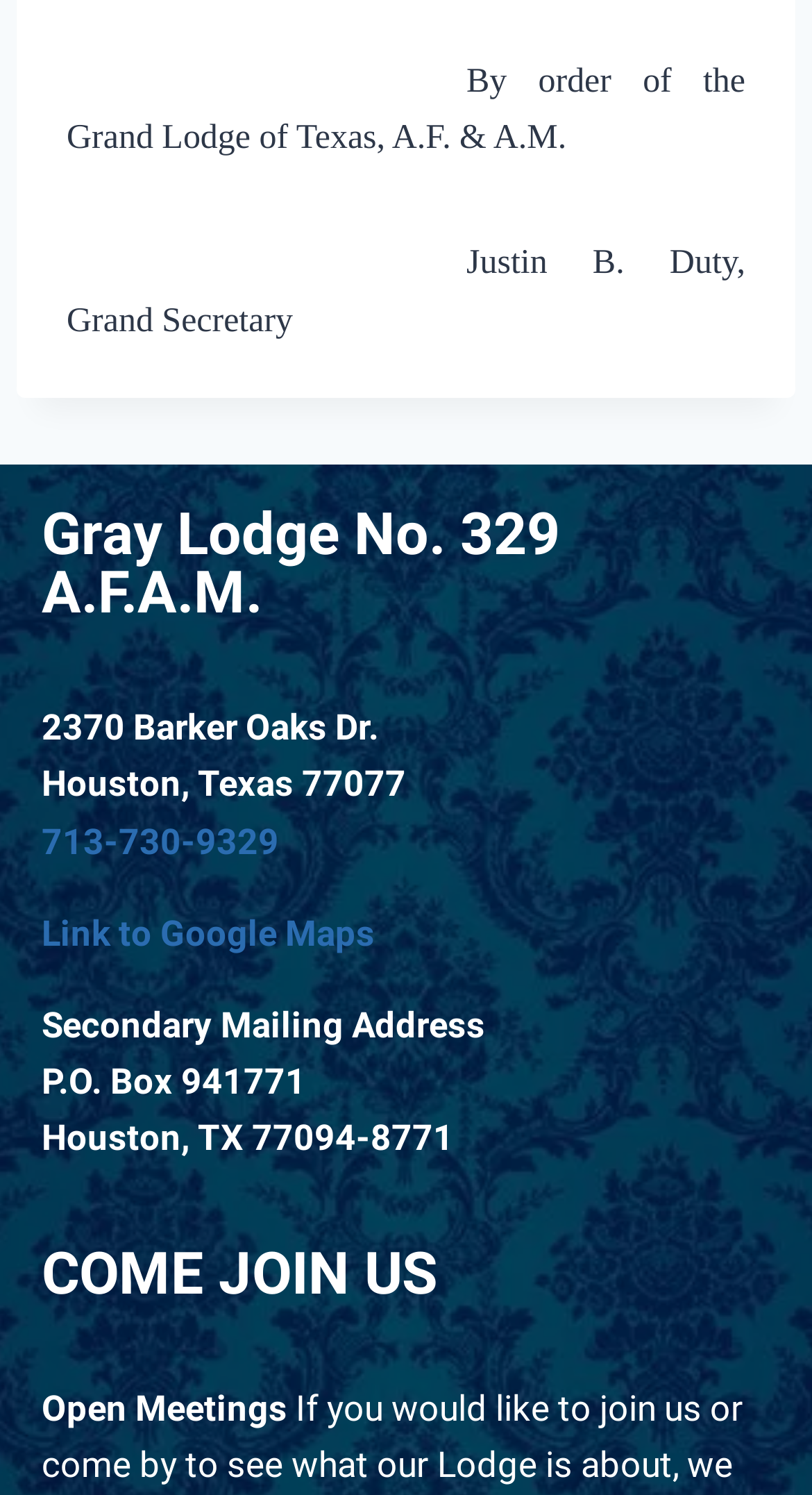Predict the bounding box coordinates for the UI element described as: "713-730-9329". The coordinates should be four float numbers between 0 and 1, presented as [left, top, right, bottom].

[0.051, 0.549, 0.344, 0.576]